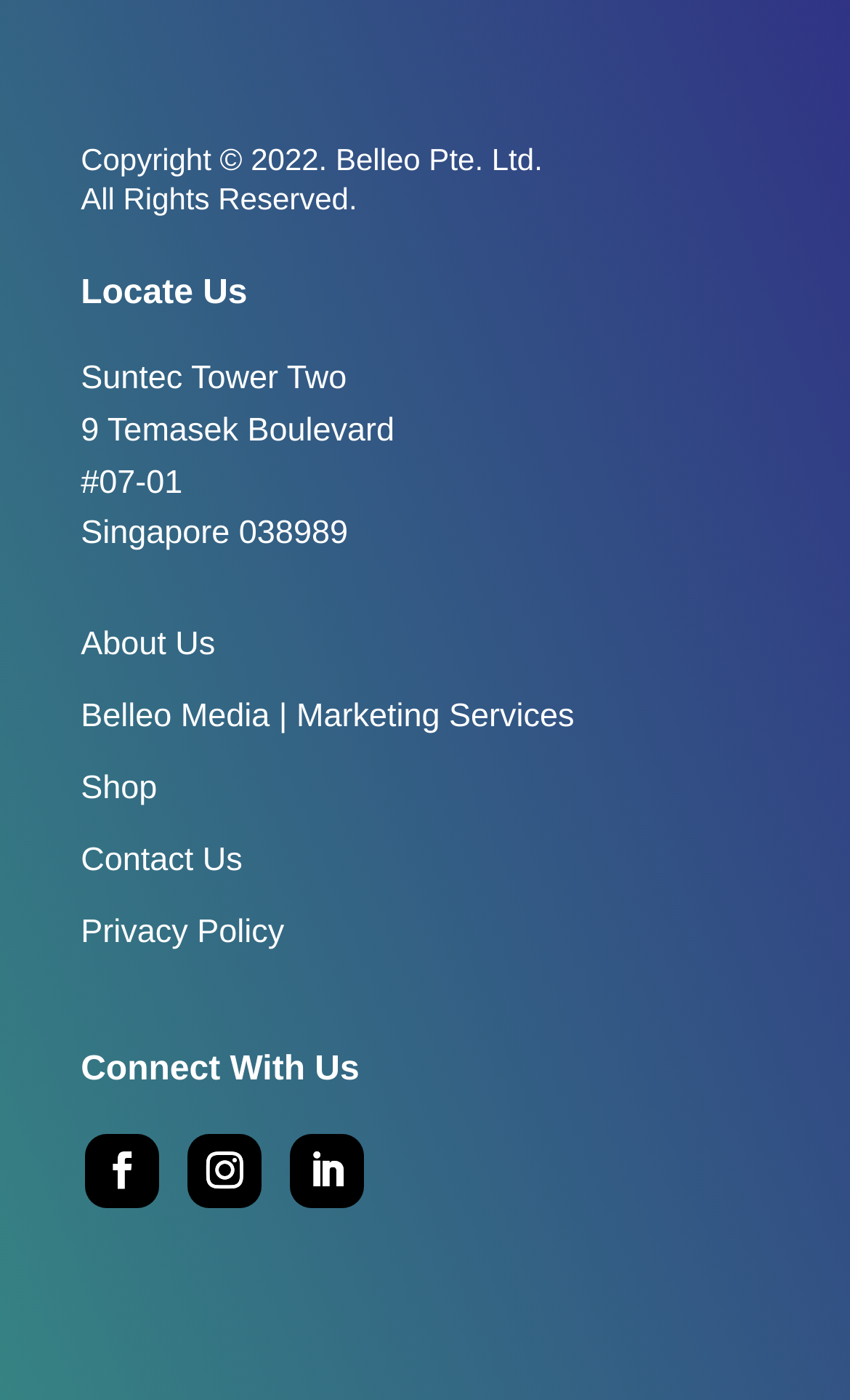Please provide a one-word or phrase answer to the question: 
What is the postal code of the company's location?

038989